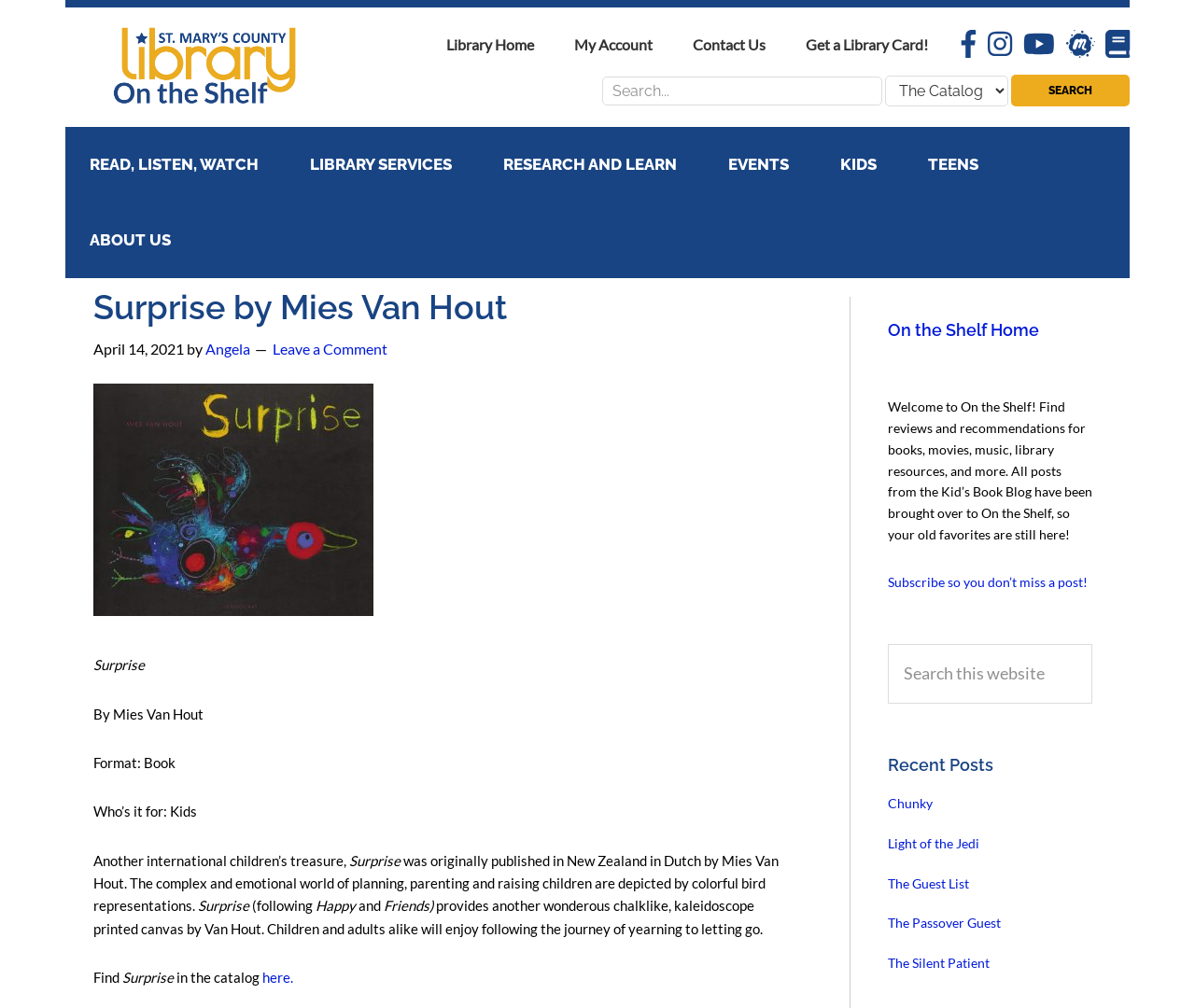Provide the bounding box coordinates of the HTML element described by the text: "The Guest List". The coordinates should be in the format [left, top, right, bottom] with values between 0 and 1.

[0.743, 0.868, 0.811, 0.884]